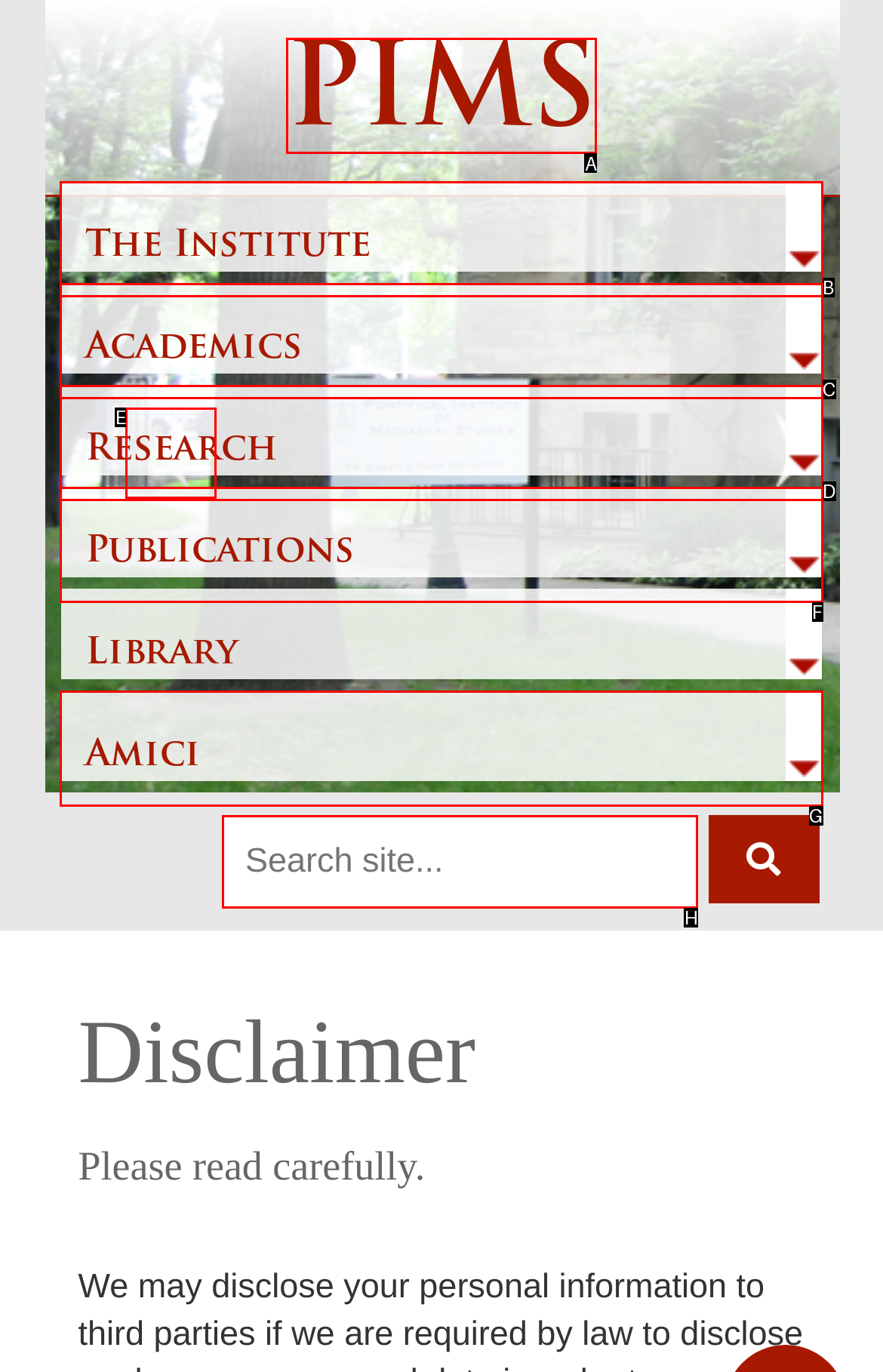Choose the letter that corresponds to the correct button to accomplish the task: click the PIMS link
Reply with the letter of the correct selection only.

A